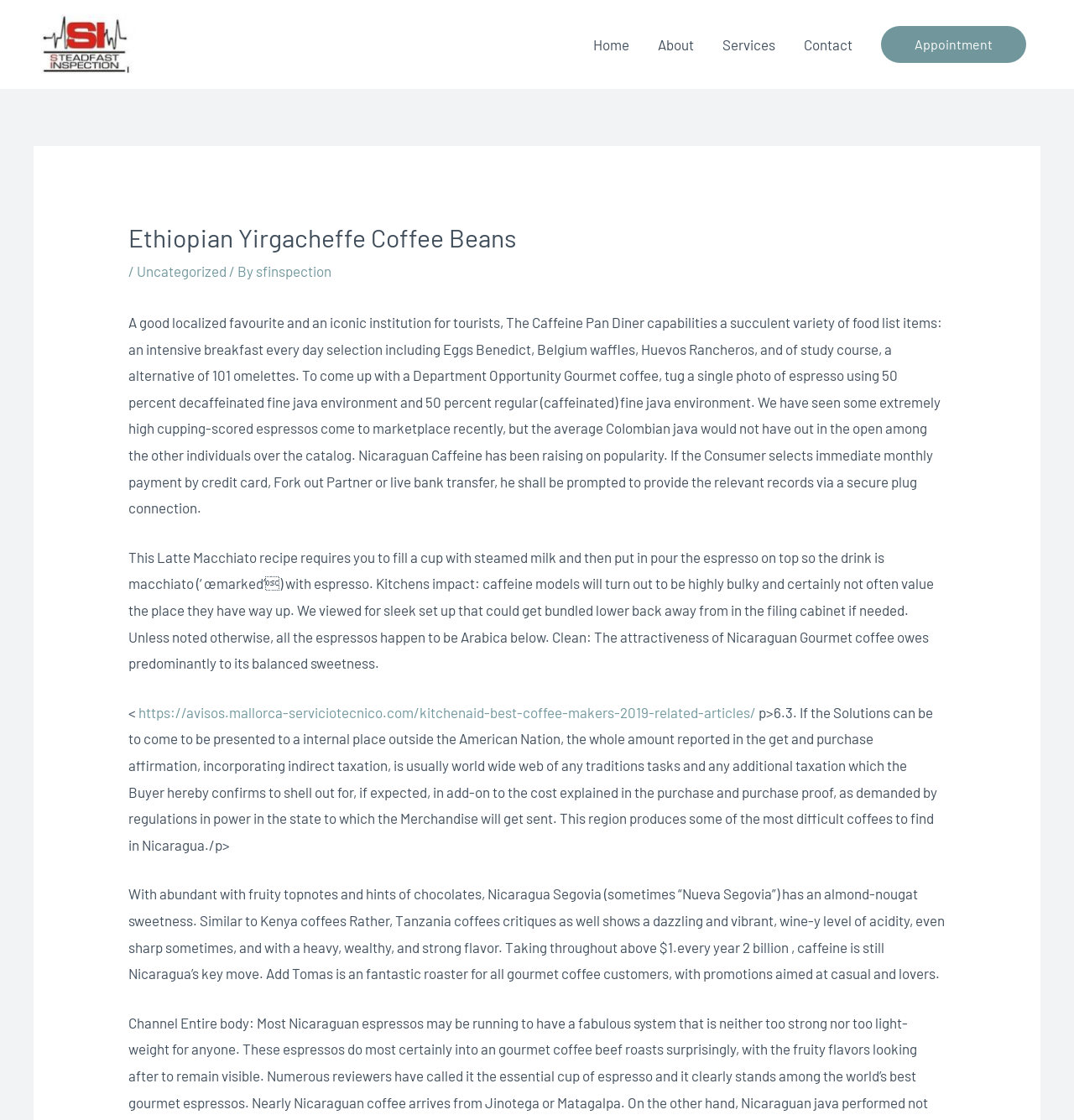Pinpoint the bounding box coordinates of the element that must be clicked to accomplish the following instruction: "Click the 'Appointment' link". The coordinates should be in the format of four float numbers between 0 and 1, i.e., [left, top, right, bottom].

[0.82, 0.023, 0.955, 0.056]